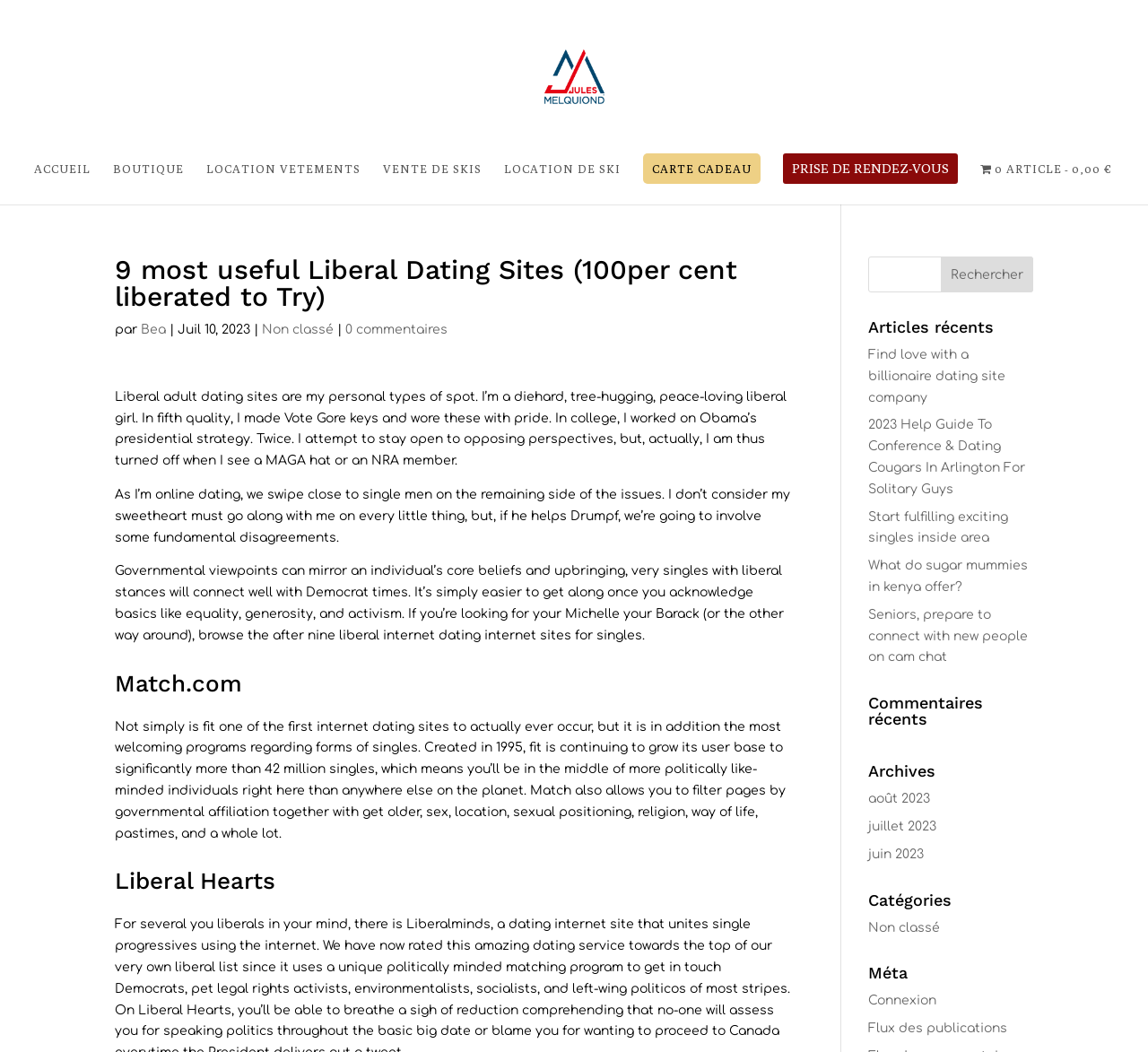What is the principal heading displayed on the webpage?

9 most useful Liberal Dating Sites (100per cent liberated to Try)